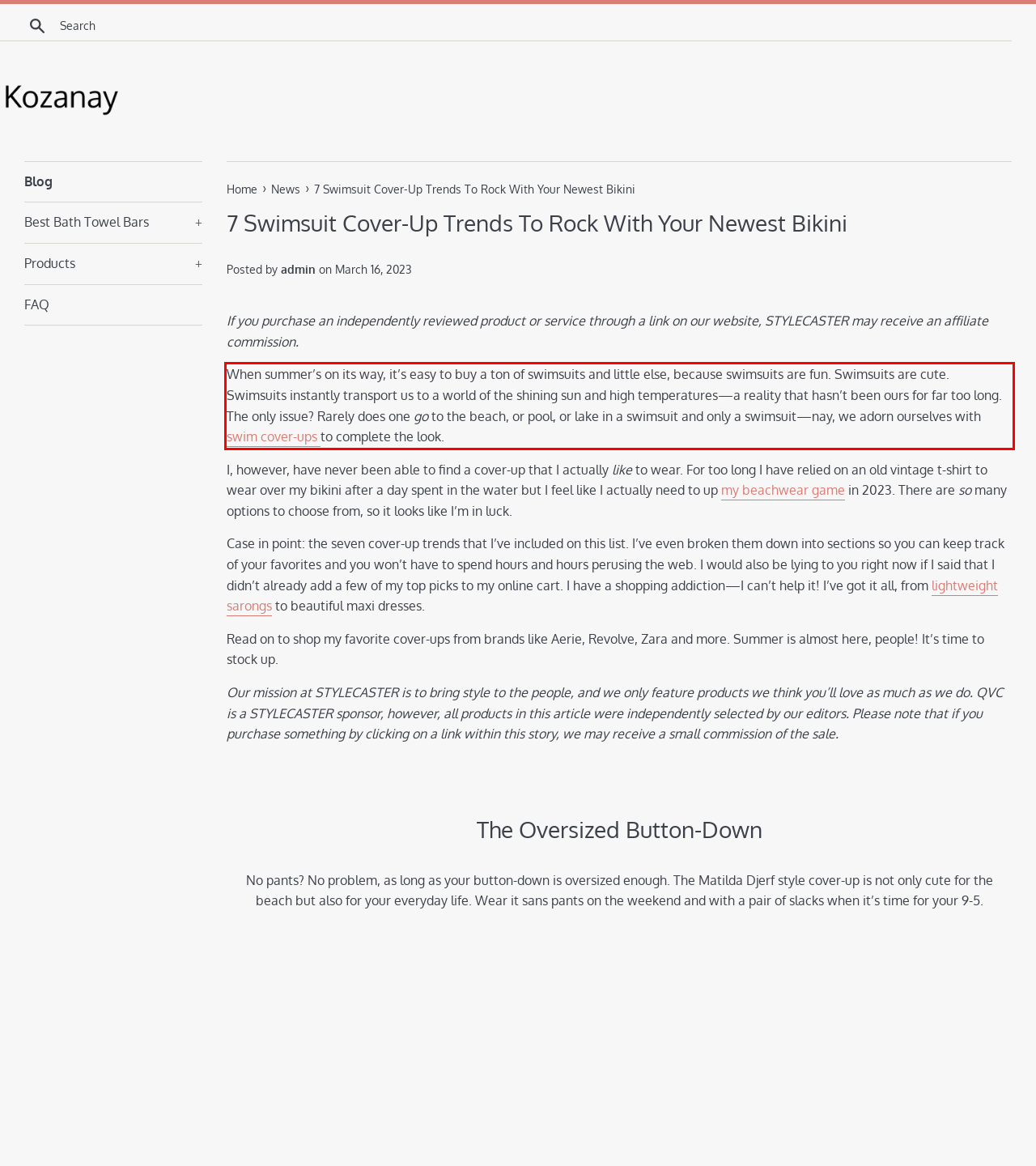From the screenshot of the webpage, locate the red bounding box and extract the text contained within that area.

When summer’s on its way, it’s easy to buy a ton of swimsuits and little else, because swimsuits are fun. Swimsuits are cute. Swimsuits instantly transport us to a world of the shining sun and high temperatures—a reality that hasn’t been ours for far too long. The only issue? Rarely does one go to the beach, or pool, or lake in a swimsuit and only a swimsuit—nay, we adorn ourselves with swim cover-ups to complete the look.